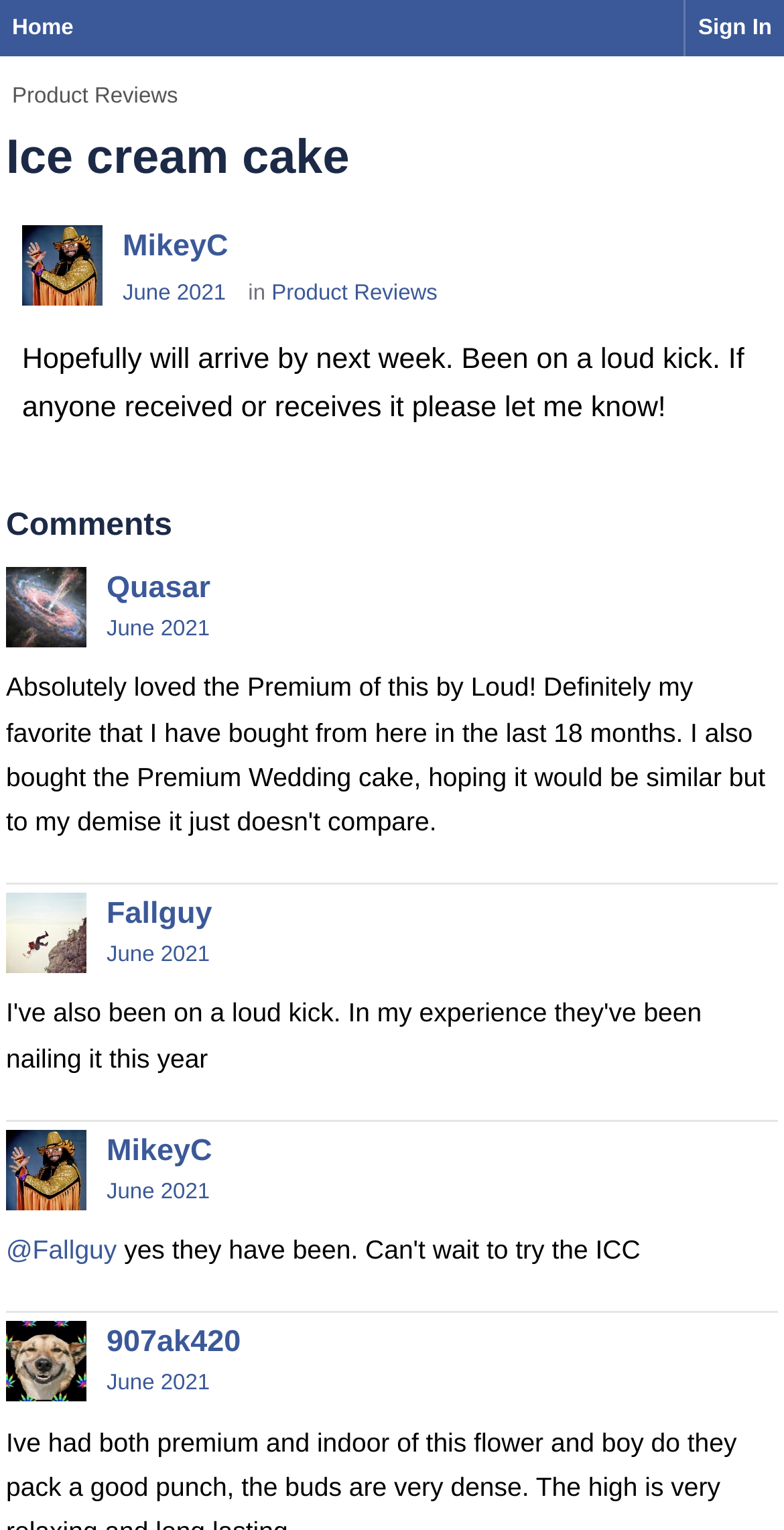How many comments are there on this webpage?
Carefully analyze the image and provide a detailed answer to the question.

There are 5 comments on this webpage, each with a username and timestamp, starting from 'MikeyC' and ending at '907ak420'.